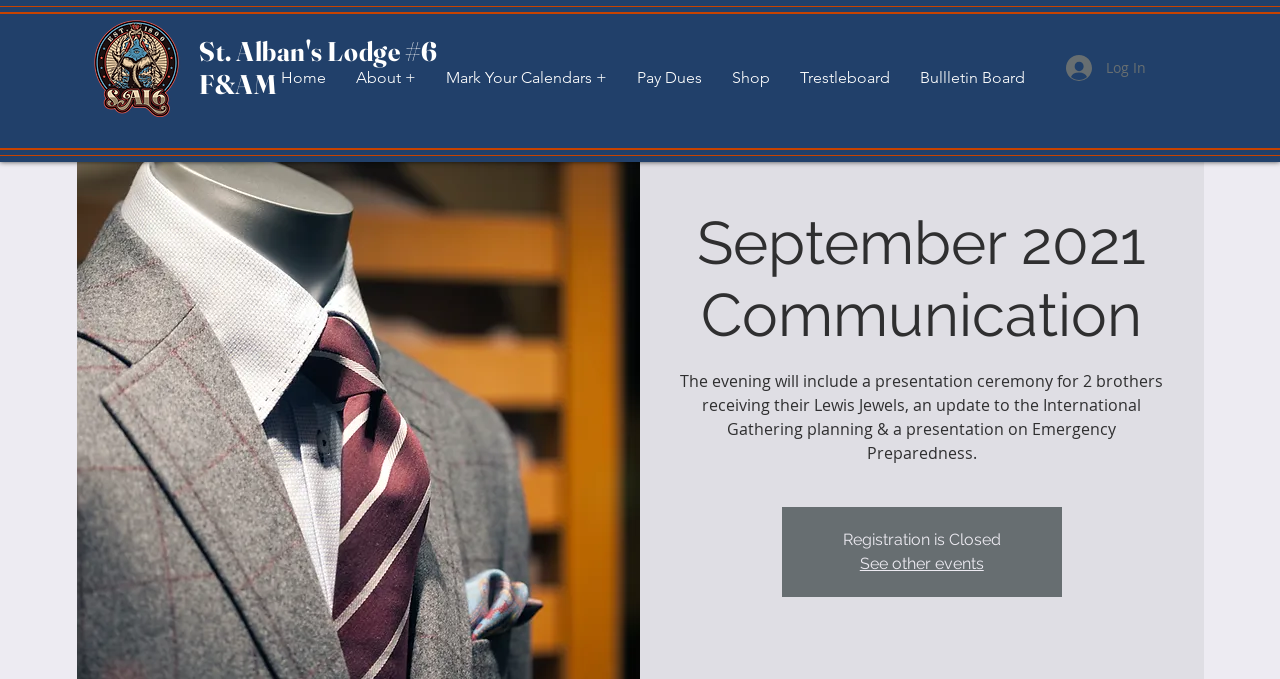Please extract the title of the webpage.

September 2021 Communication